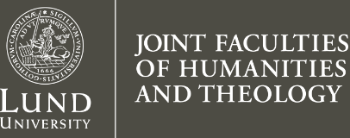Provide a brief response in the form of a single word or phrase:
What is the color scheme of the logo?

Monochromatic